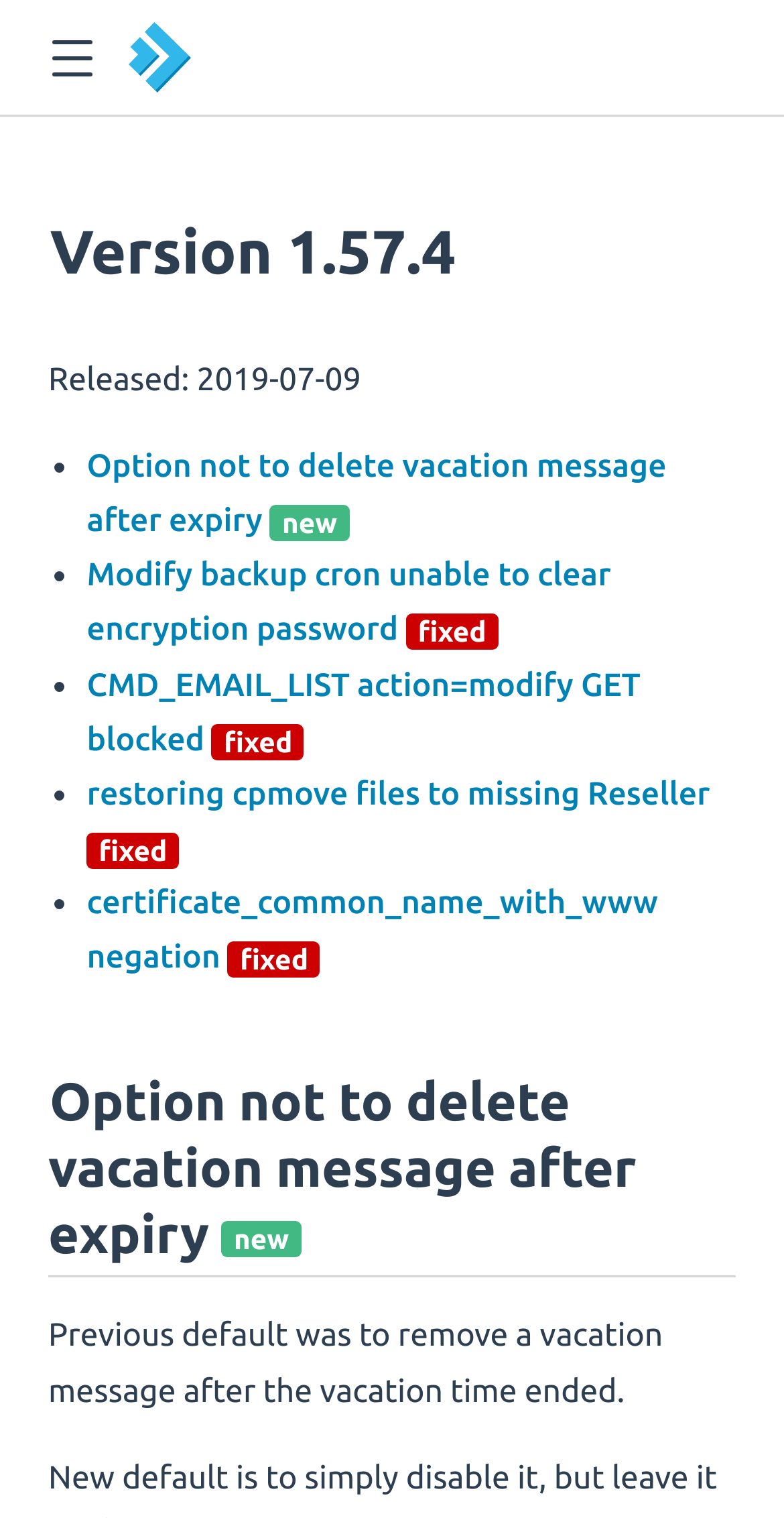Please indicate the bounding box coordinates for the clickable area to complete the following task: "view Modify backup cron unable to clear encryption password fixed". The coordinates should be specified as four float numbers between 0 and 1, i.e., [left, top, right, bottom].

[0.111, 0.367, 0.779, 0.427]